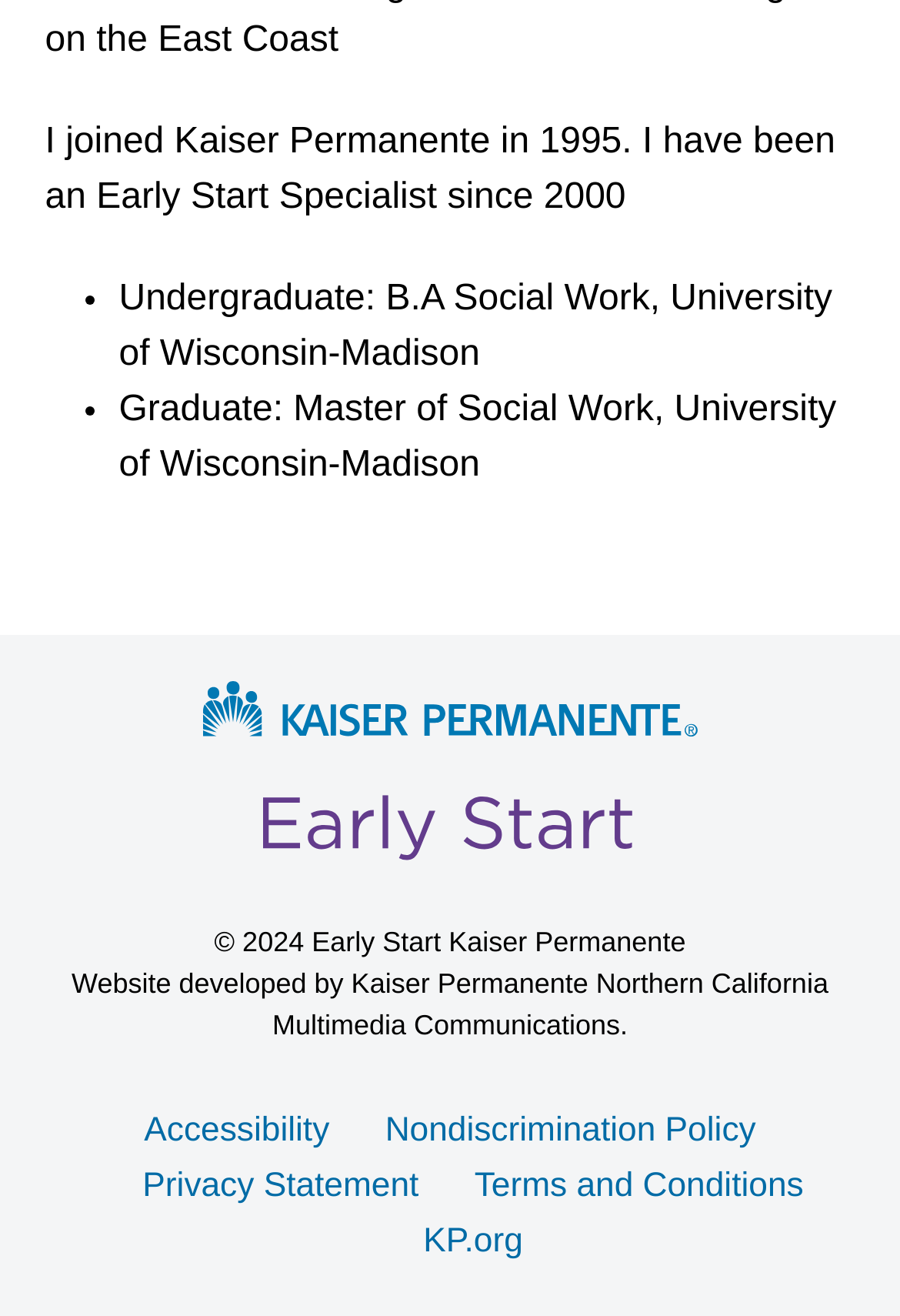Using the webpage screenshot and the element description Accessibility, determine the bounding box coordinates. Specify the coordinates in the format (top-left x, top-left y, bottom-right x, bottom-right y) with values ranging from 0 to 1.

[0.16, 0.846, 0.366, 0.874]